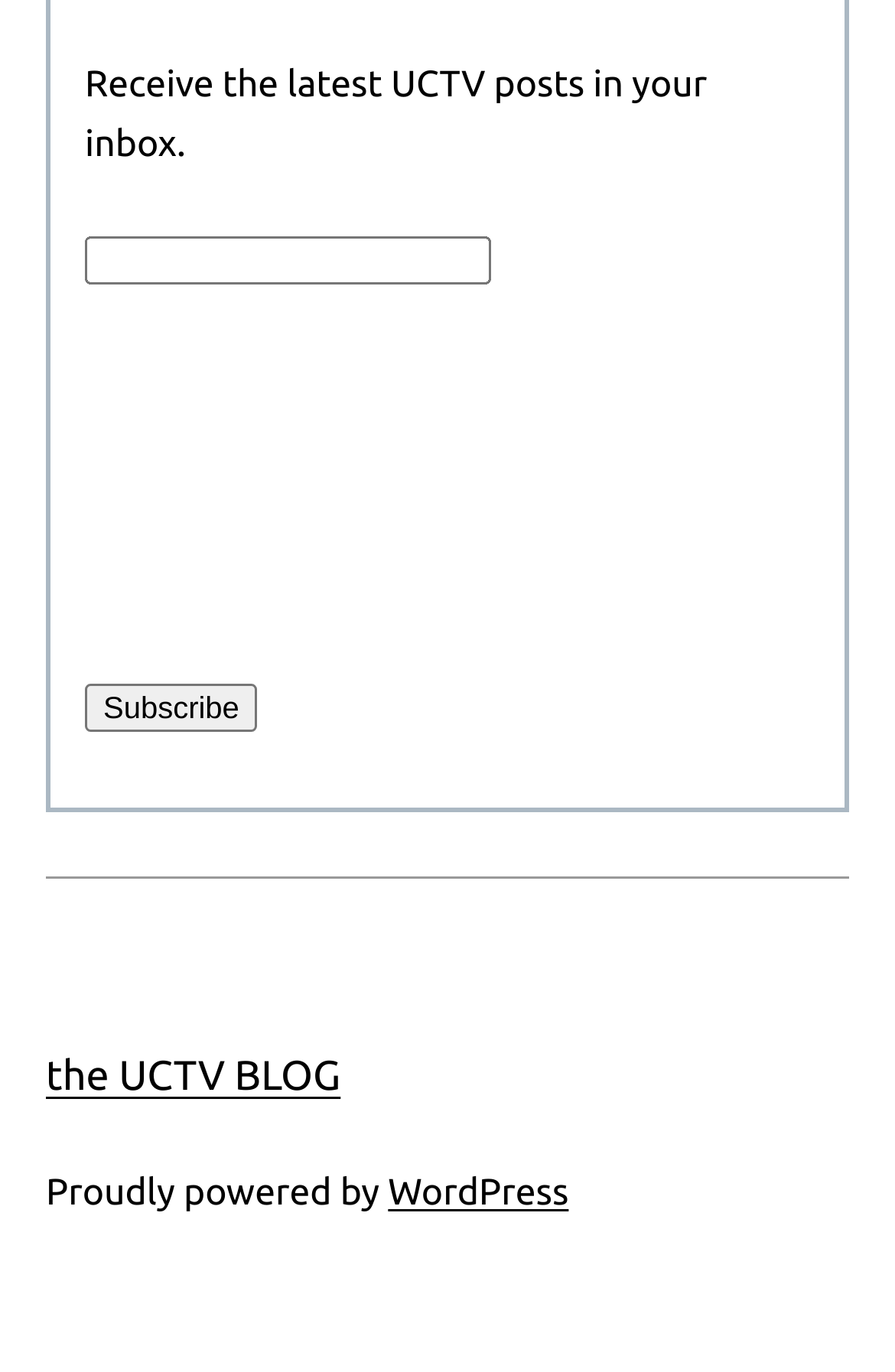What is the orientation of the separator? Analyze the screenshot and reply with just one word or a short phrase.

Horizontal